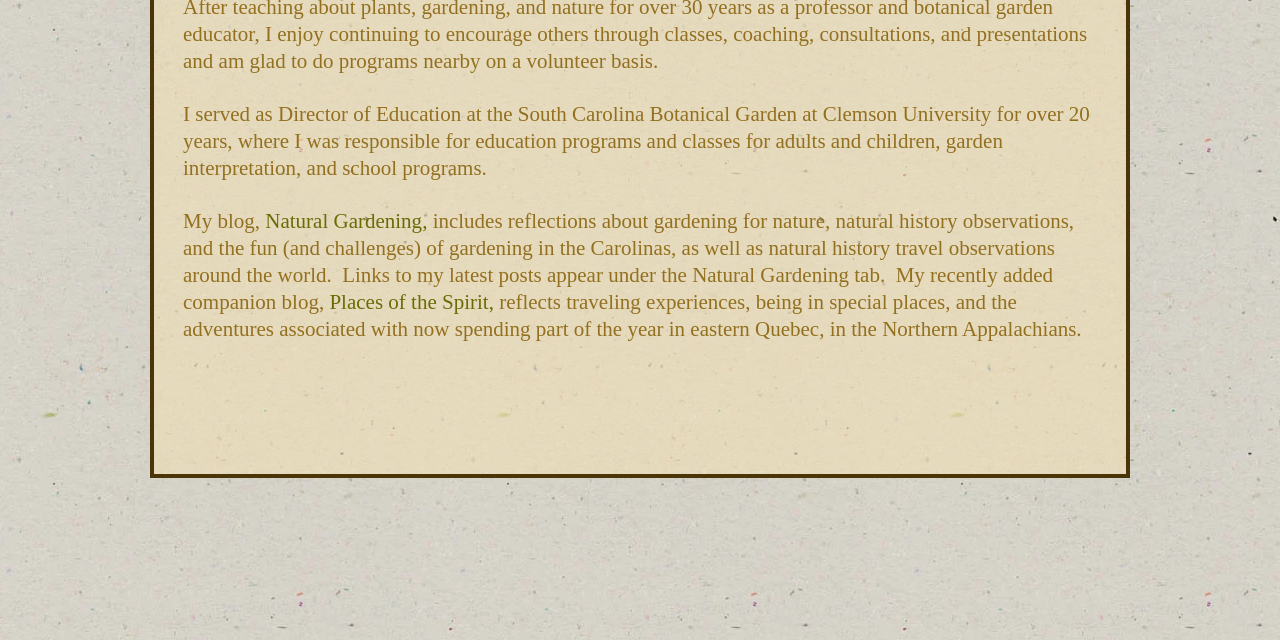Using the webpage screenshot, find the UI element described by Natural Gardening. Provide the bounding box coordinates in the format (top-left x, top-left y, bottom-right x, bottom-right y), ensuring all values are floating point numbers between 0 and 1.

[0.207, 0.327, 0.33, 0.364]